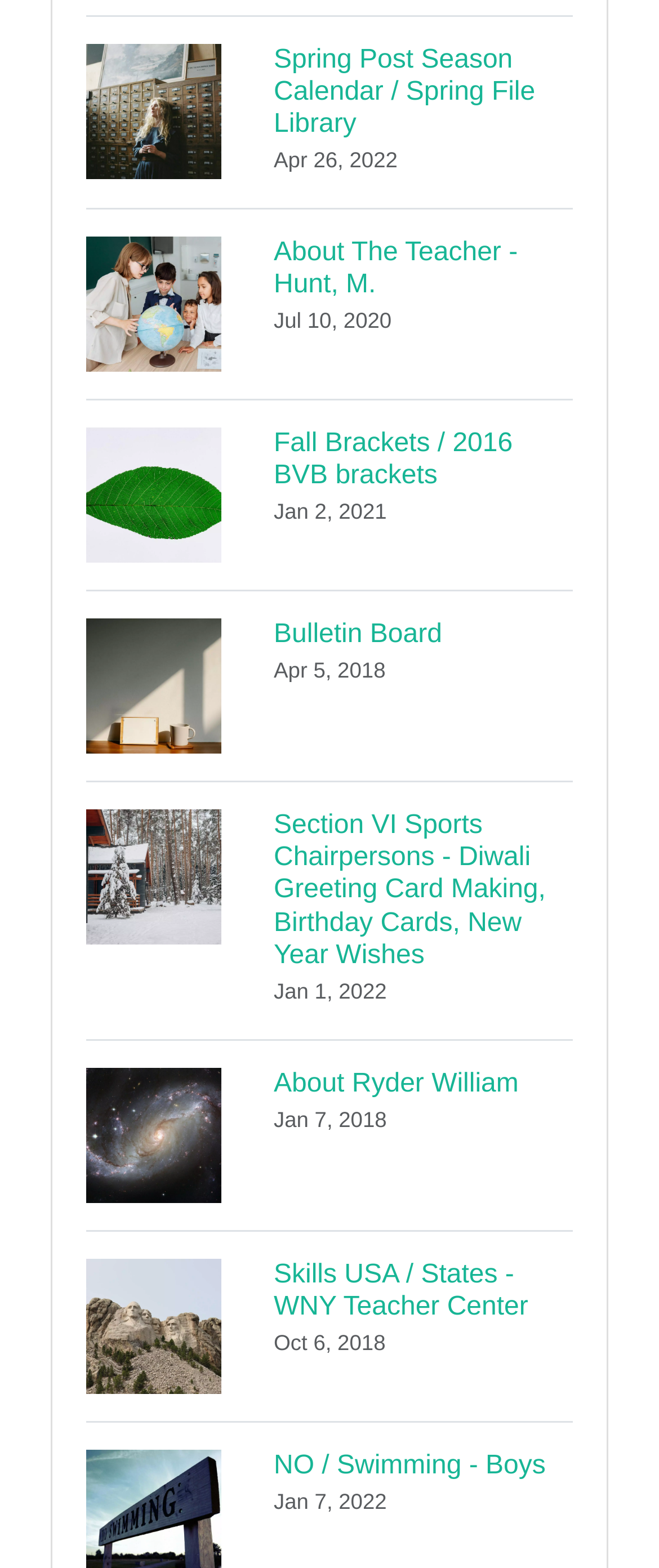Please specify the bounding box coordinates in the format (top-left x, top-left y, bottom-right x, bottom-right y), with all values as floating point numbers between 0 and 1. Identify the bounding box of the UI element described by: Bulletin Board Apr 5, 2018

[0.131, 0.376, 0.869, 0.498]